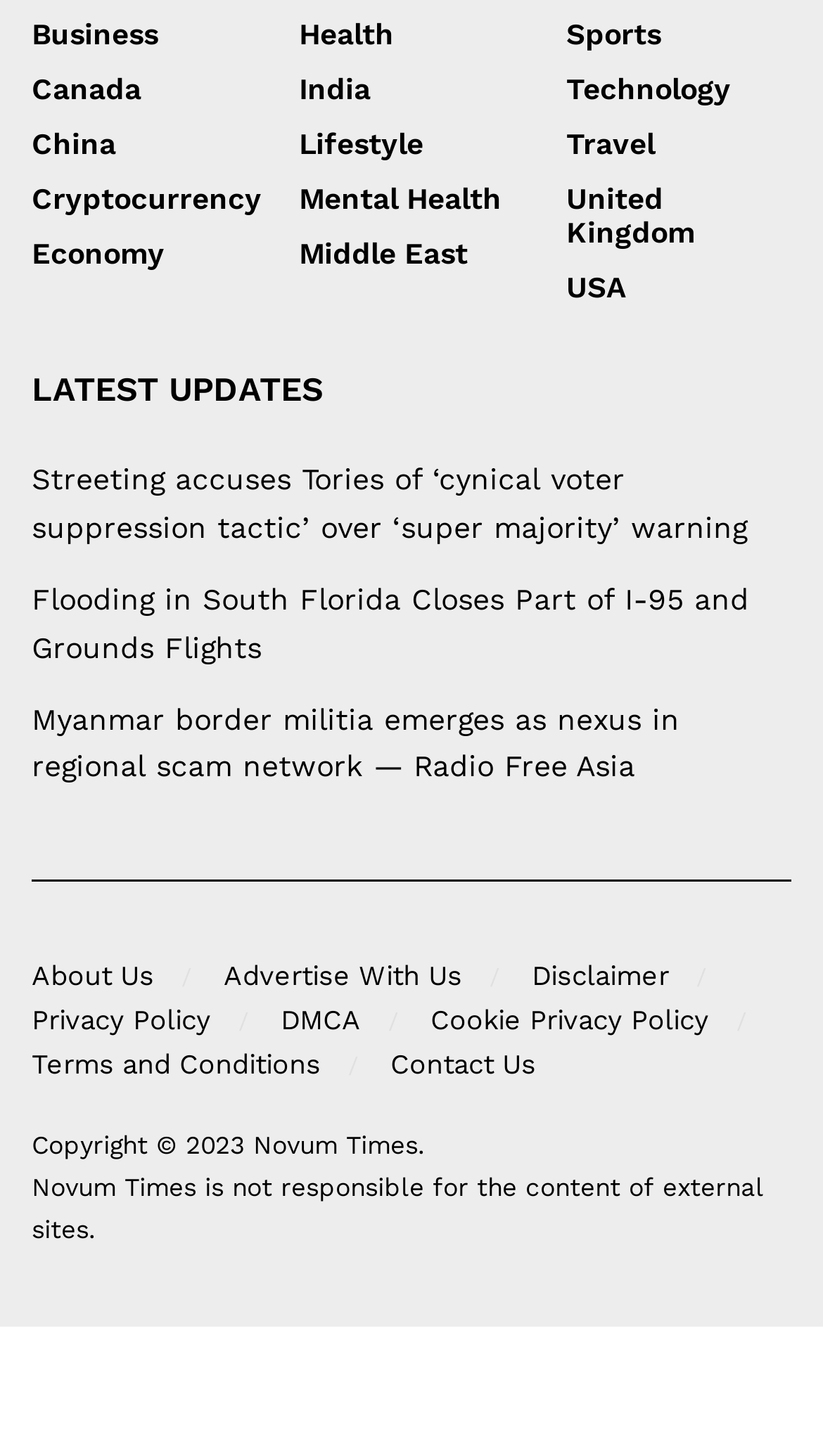Reply to the question with a single word or phrase:
How many categories are there in the top navigation menu?

12